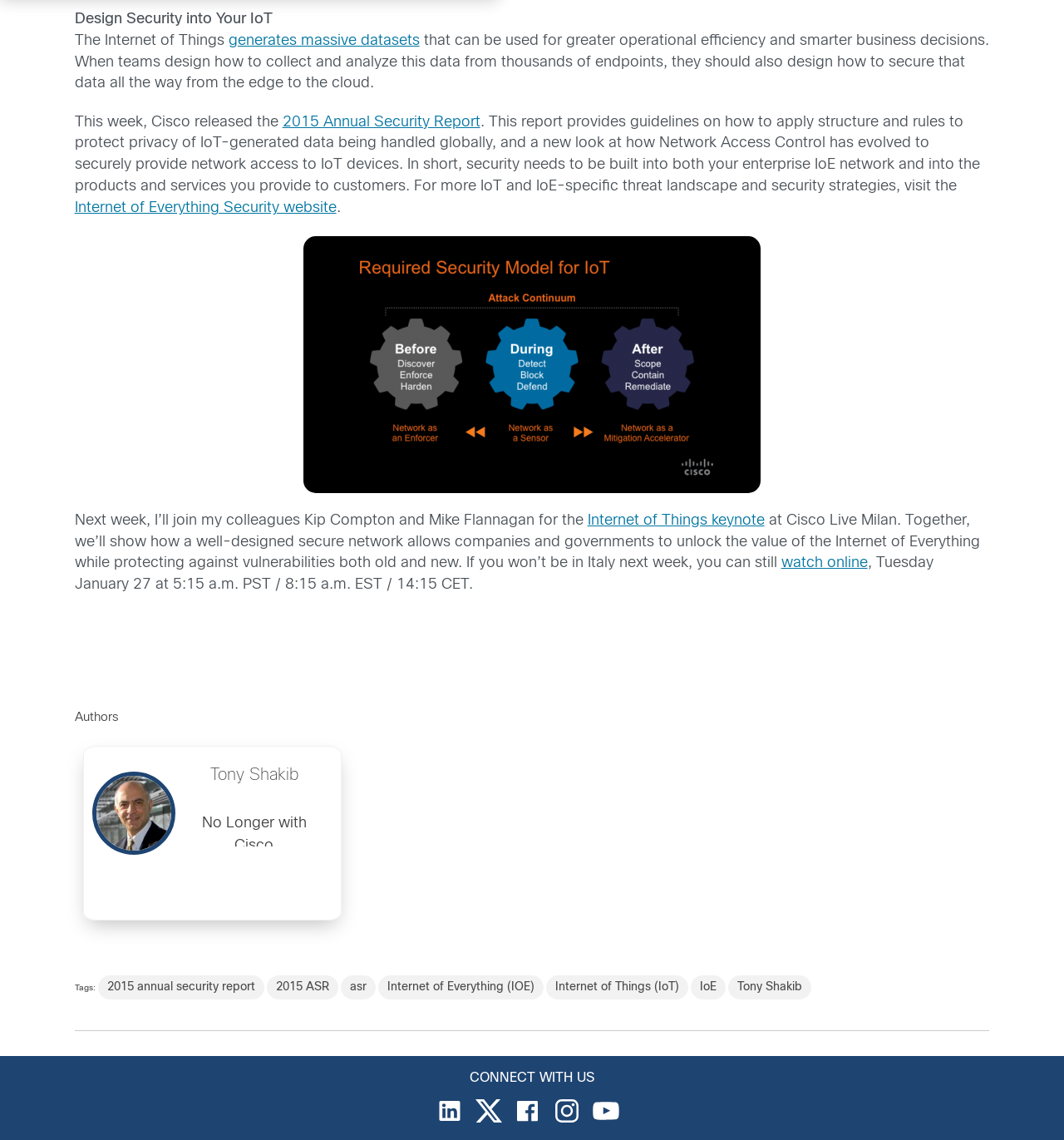What is the title of the report released by Cisco?
Deliver a detailed and extensive answer to the question.

The article mentions that Cisco released the 2015 Annual Security Report, which provides guidelines on how to apply structure and rules to protect privacy of IoT-generated data being handled globally.